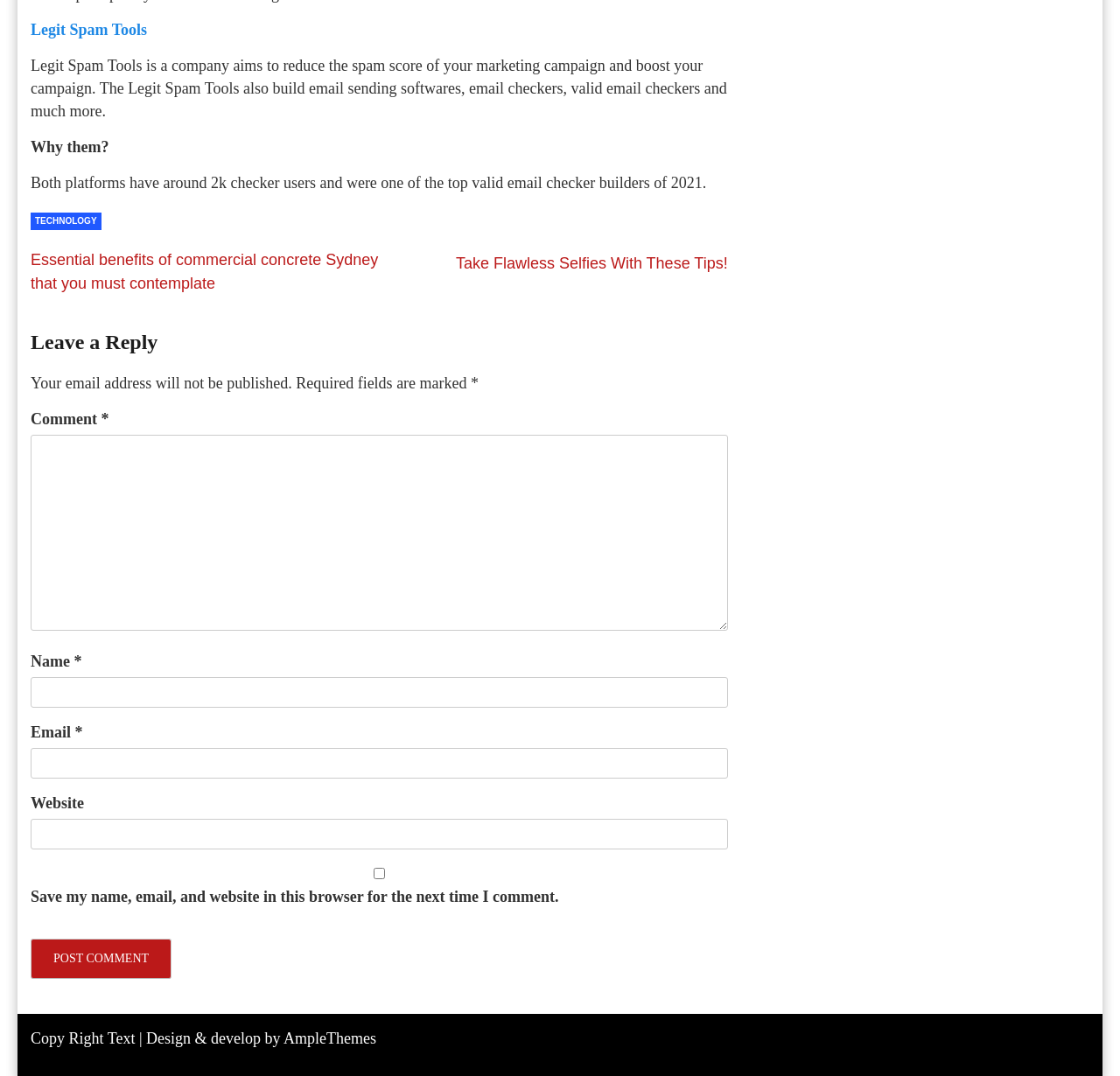Please provide the bounding box coordinates for the element that needs to be clicked to perform the instruction: "Search this website". The coordinates must consist of four float numbers between 0 and 1, formatted as [left, top, right, bottom].

None